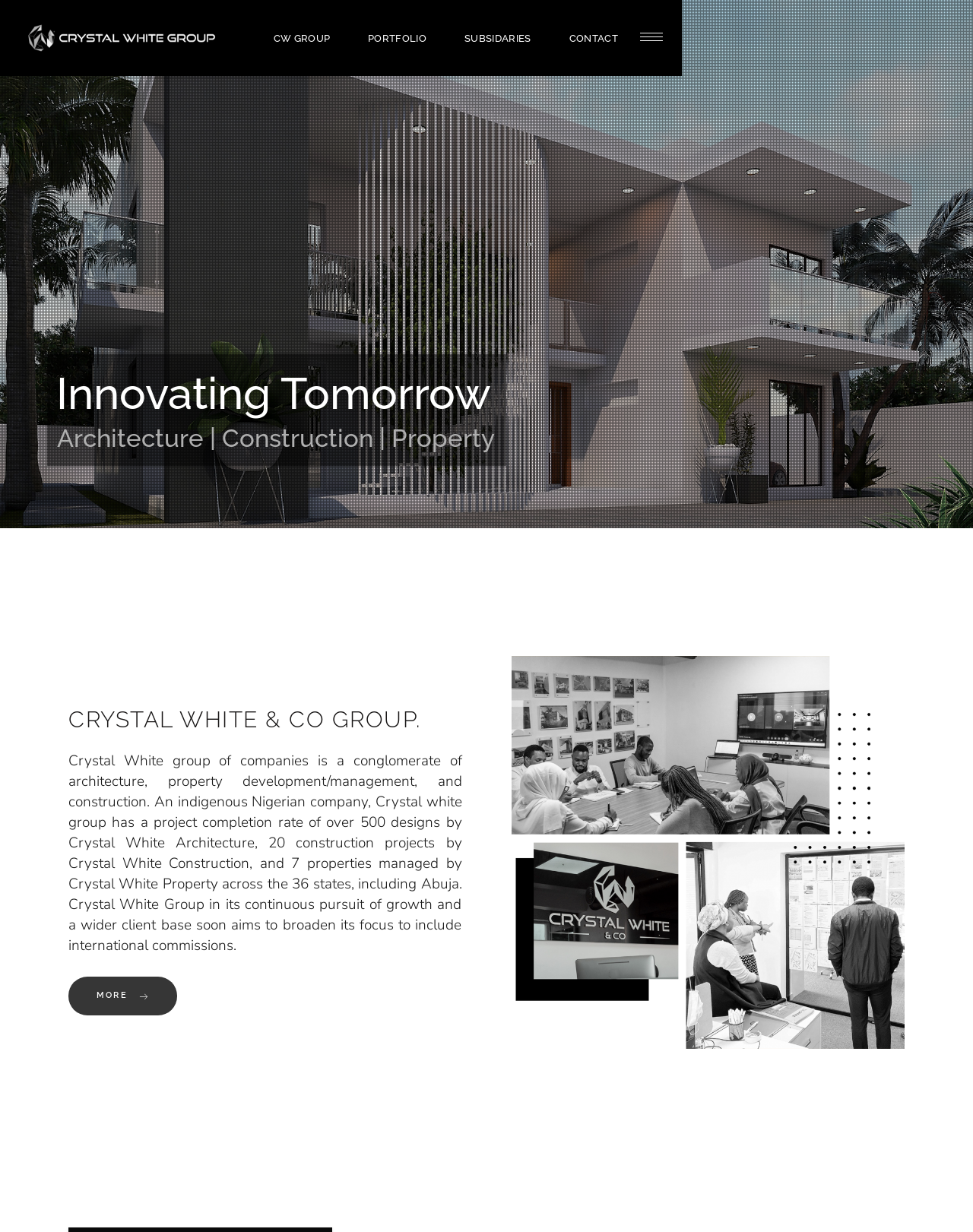With reference to the screenshot, provide a detailed response to the question below:
What is the company name mentioned on the webpage?

The company name is mentioned in the heading 'CRYSTAL WHITE & CO GROUP.' which is located at the top of the webpage, and also in the text 'Crystal White group of companies is a conglomerate of architecture, property development/management, and construction.'